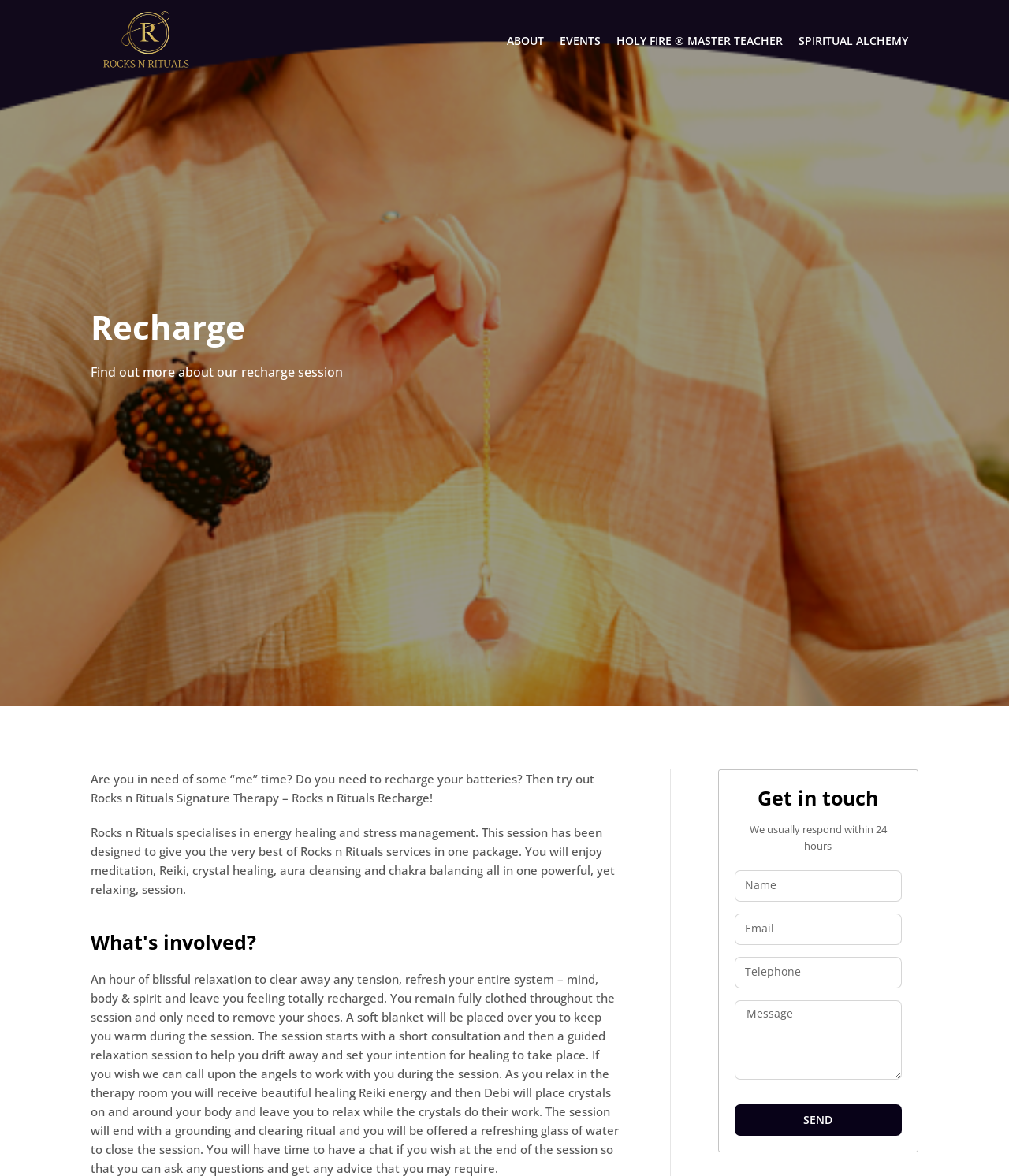Find the bounding box of the element with the following description: "Spiritual Alchemy". The coordinates must be four float numbers between 0 and 1, formatted as [left, top, right, bottom].

[0.791, 0.028, 0.9, 0.041]